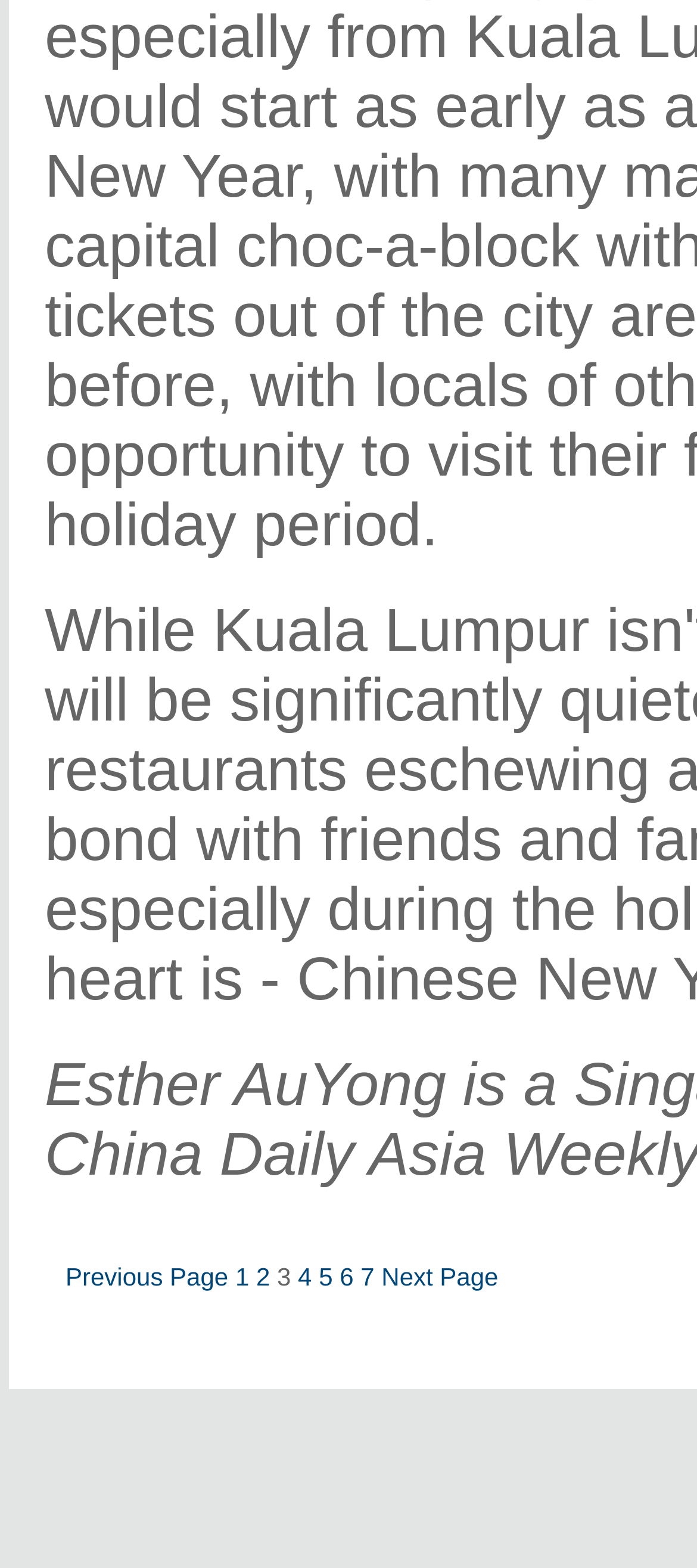What is the current page number?
Using the information from the image, give a concise answer in one word or a short phrase.

1